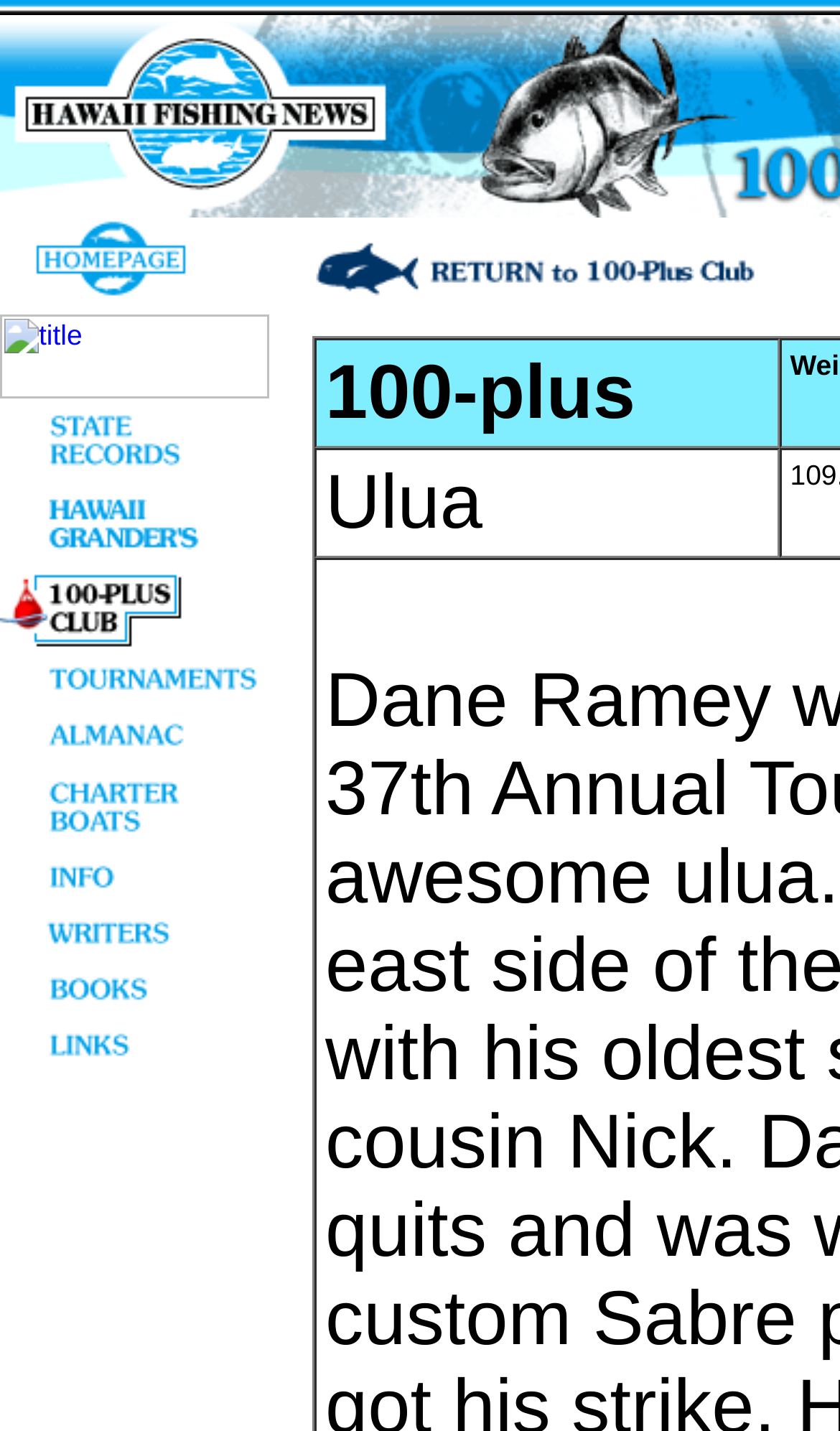Can you give a detailed response to the following question using the information from the image? What is the purpose of the 'return to list' link?

I inferred the purpose of the 'return to list' link by its text, which suggests that it allows the user to go back to a list, likely a list of clubs or records.